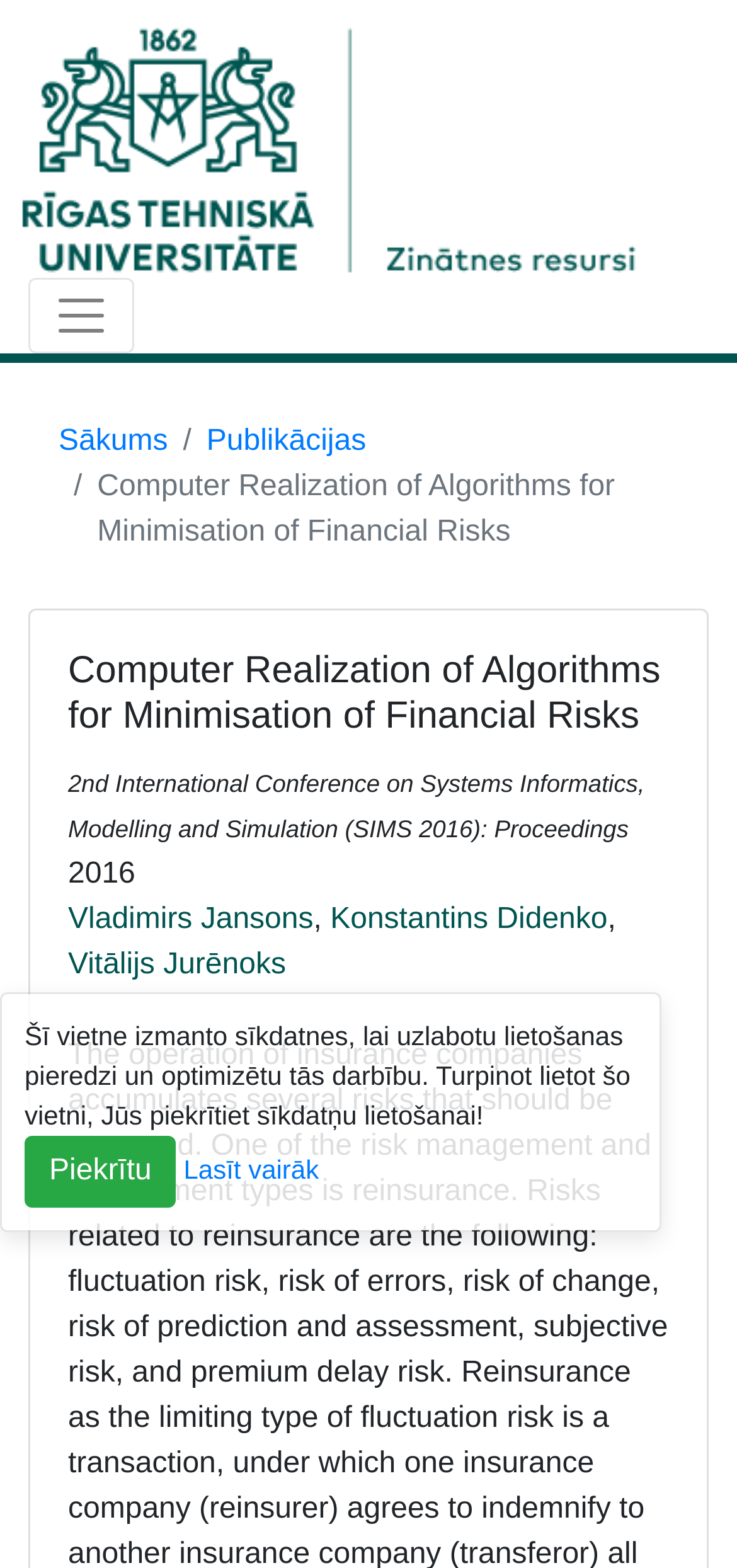What is the purpose of the button 'Toggle navigation'? Examine the screenshot and reply using just one word or a brief phrase.

To control the navigation menu